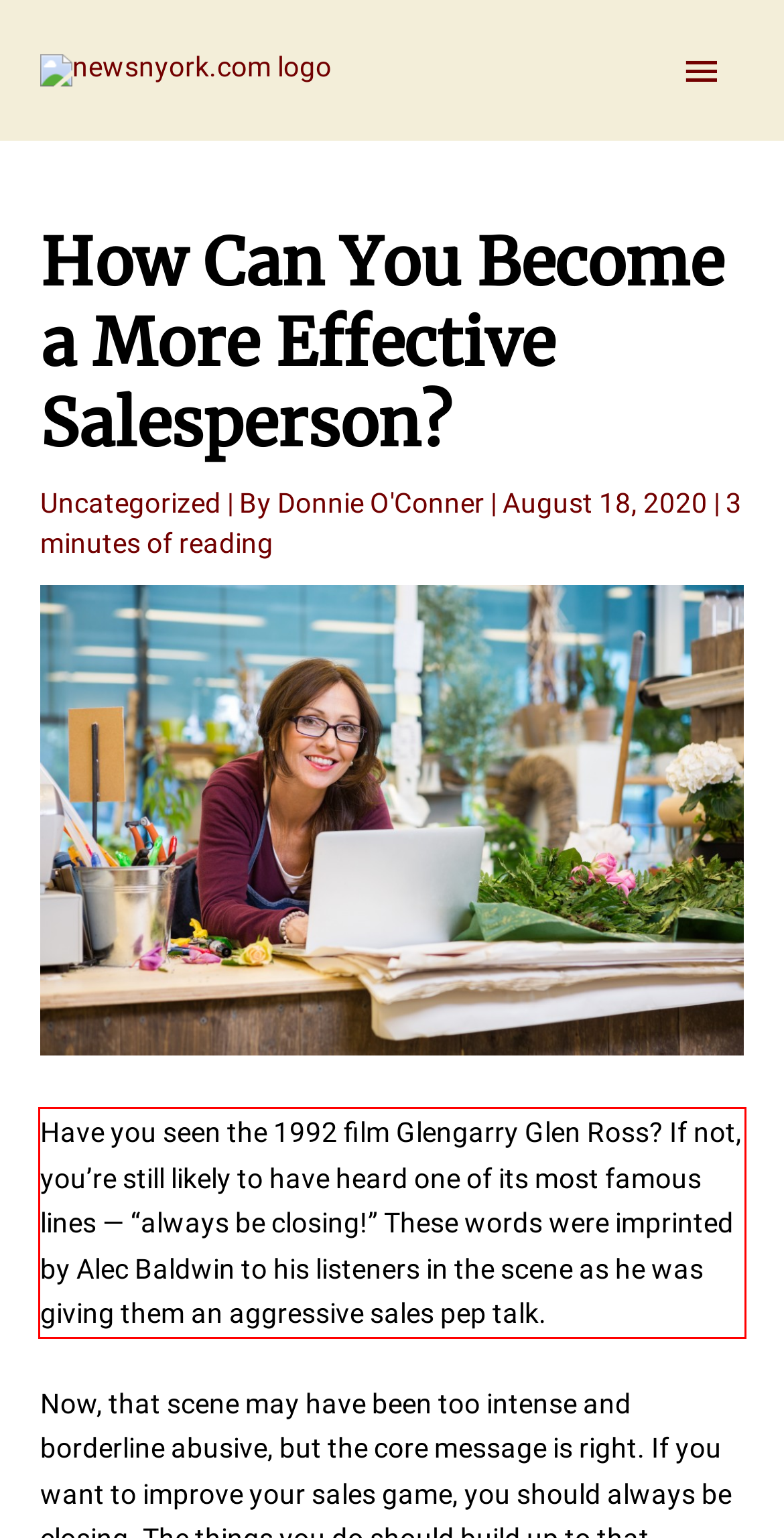Analyze the screenshot of the webpage that features a red bounding box and recognize the text content enclosed within this red bounding box.

Have you seen the 1992 film Glengarry Glen Ross? If not, you’re still likely to have heard one of its most famous lines — “always be closing!” These words were imprinted by Alec Baldwin to his listeners in the scene as he was giving them an aggressive sales pep talk.